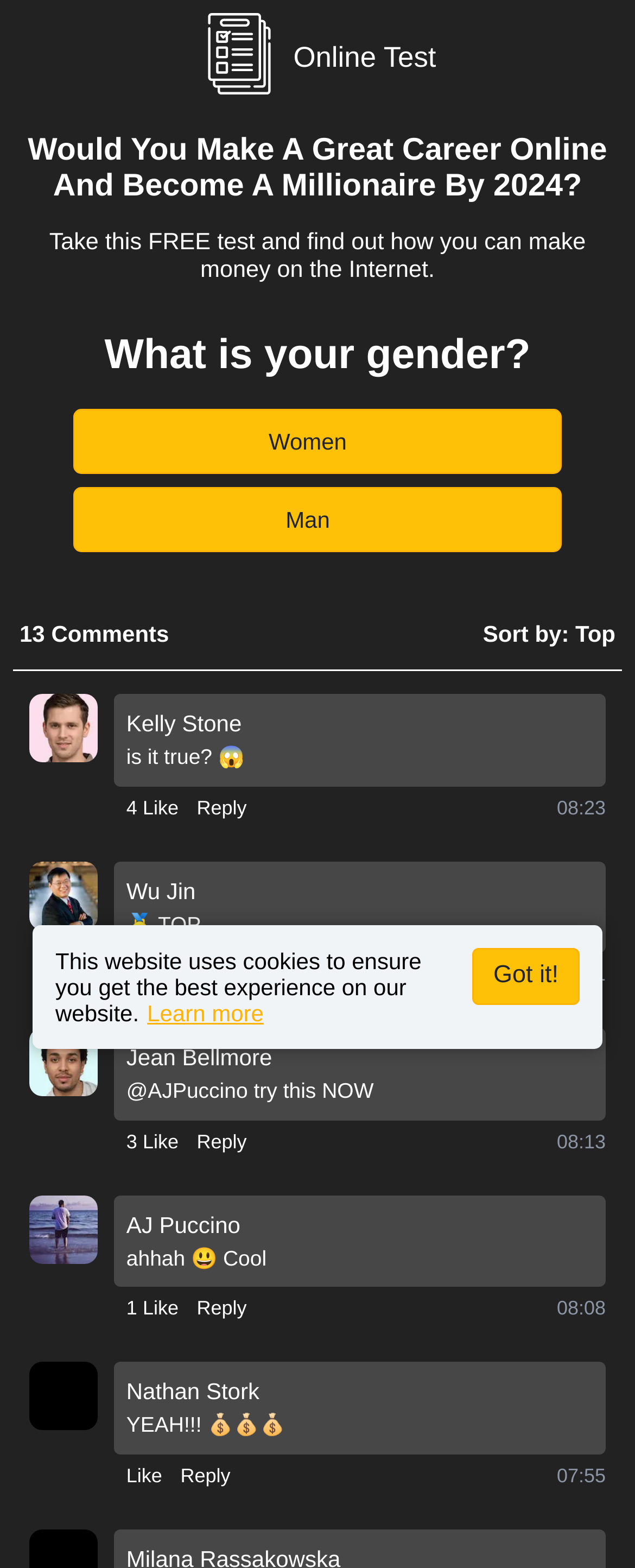What is the purpose of the buttons 'Like' and 'Reply'?
Provide a detailed answer to the question using information from the image.

I can see that the buttons 'Like' and 'Reply' are placed next to comments, suggesting that they are used to interact with the comments, such as liking or replying to them.